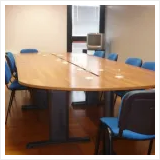Where is the meeting room located?
Respond with a short answer, either a single word or a phrase, based on the image.

Italy